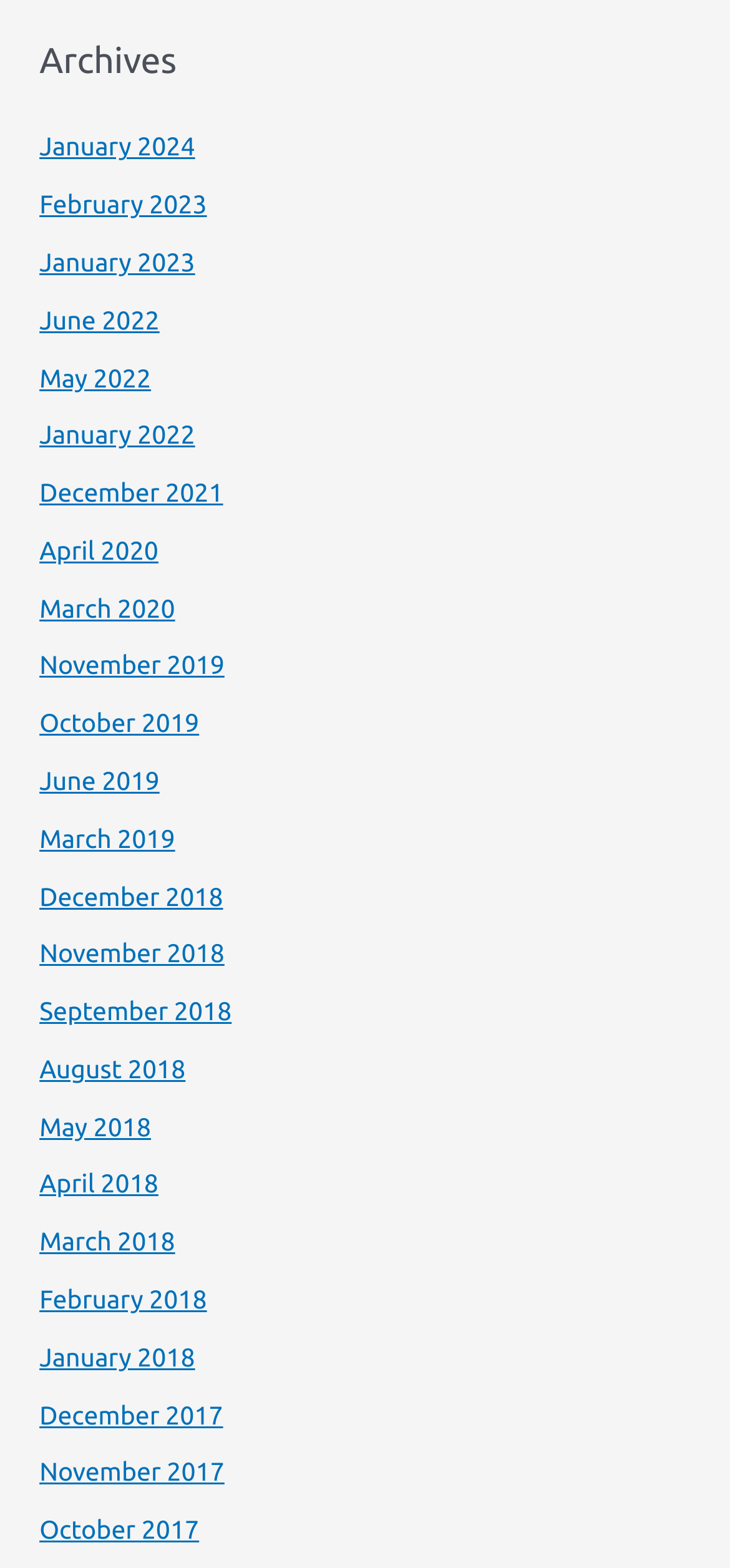What is the earliest archive available?
Please answer using one word or phrase, based on the screenshot.

December 2017